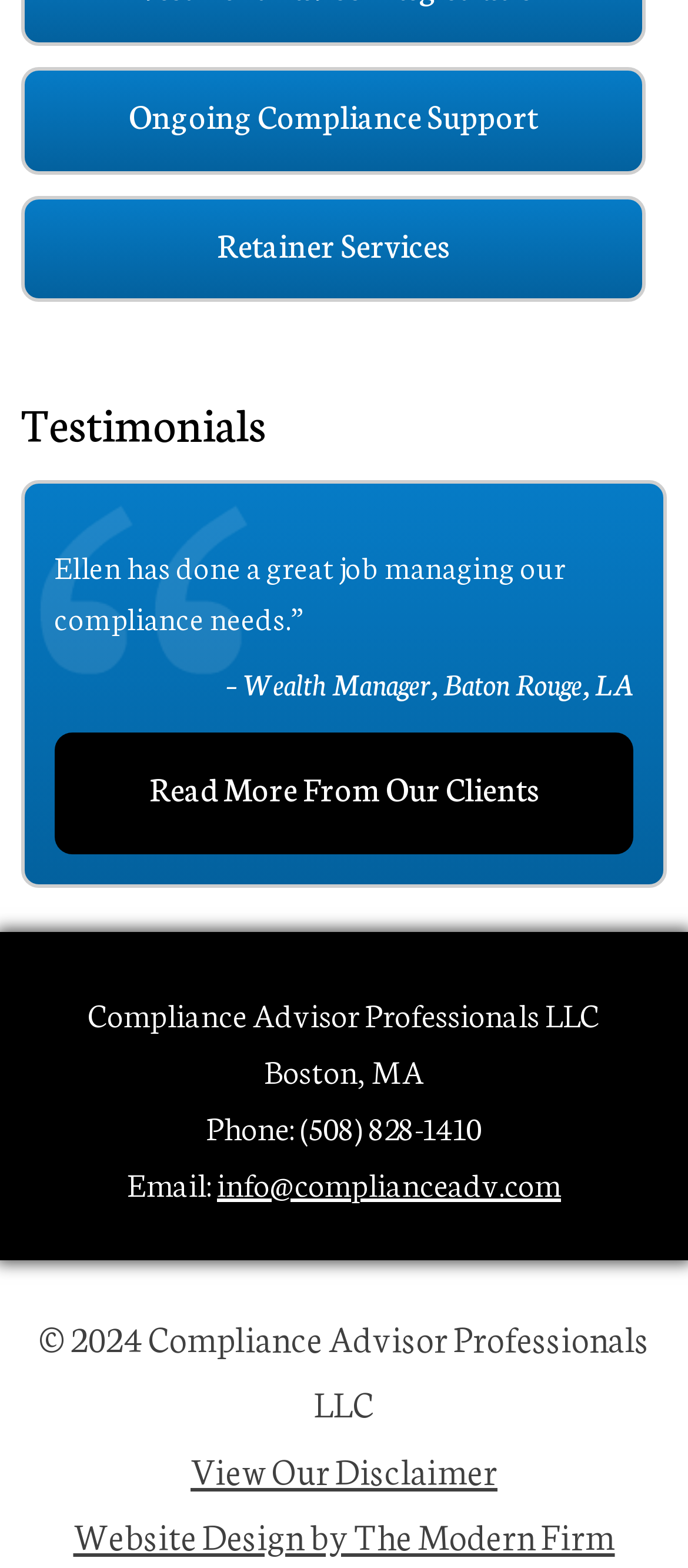Give a succinct answer to this question in a single word or phrase: 
What is the email address?

info@complianceadv.com